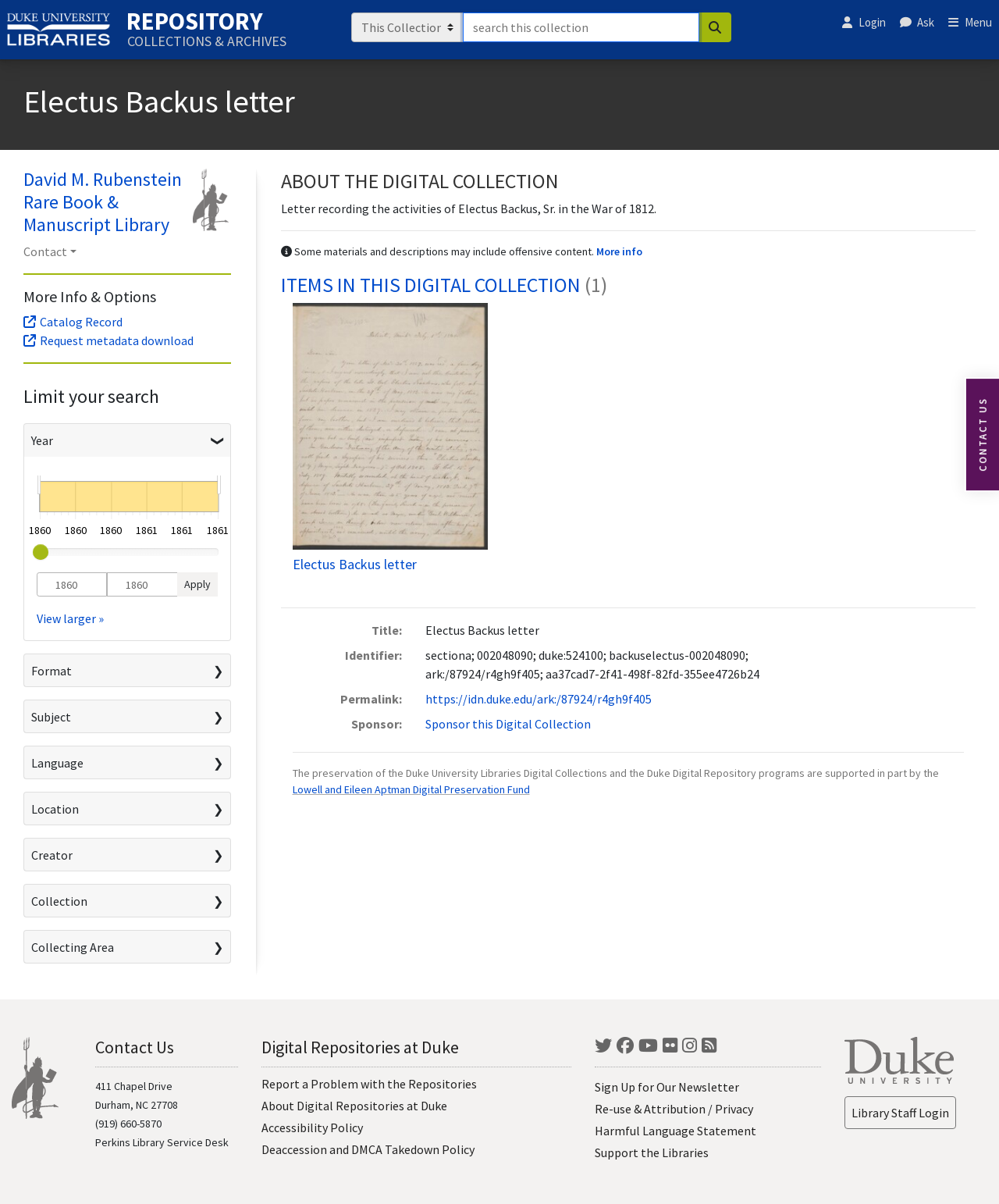Given the description of a UI element: "Sign Up for Our Newsletter", identify the bounding box coordinates of the matching element in the webpage screenshot.

[0.595, 0.896, 0.74, 0.909]